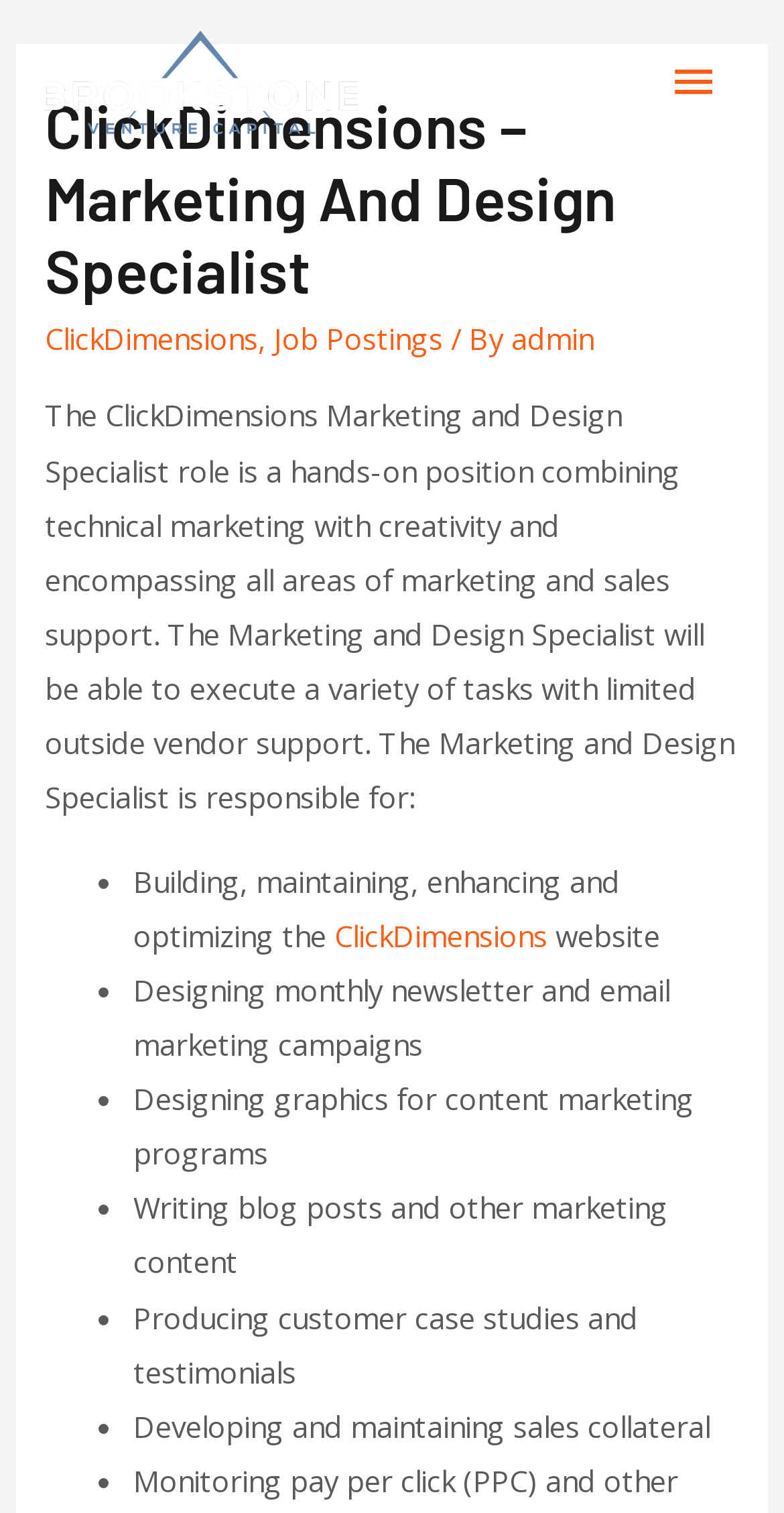What is the first task of the Marketing and Design Specialist?
Using the image as a reference, give a one-word or short phrase answer.

Building, maintaining, enhancing and optimizing the website